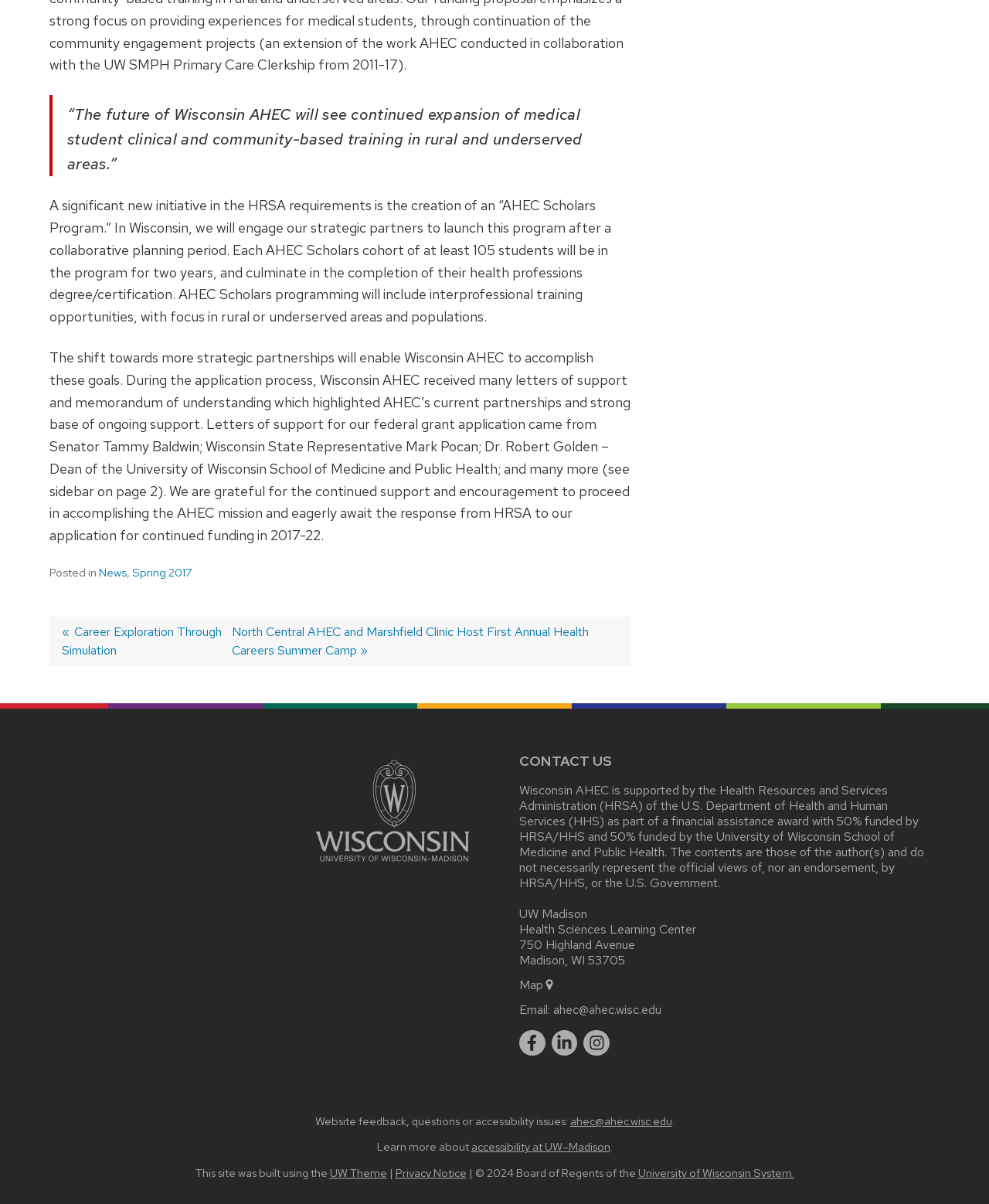What is the purpose of the 'AHEC Scholars Program'?
Refer to the image and provide a concise answer in one word or phrase.

Interprofessional training